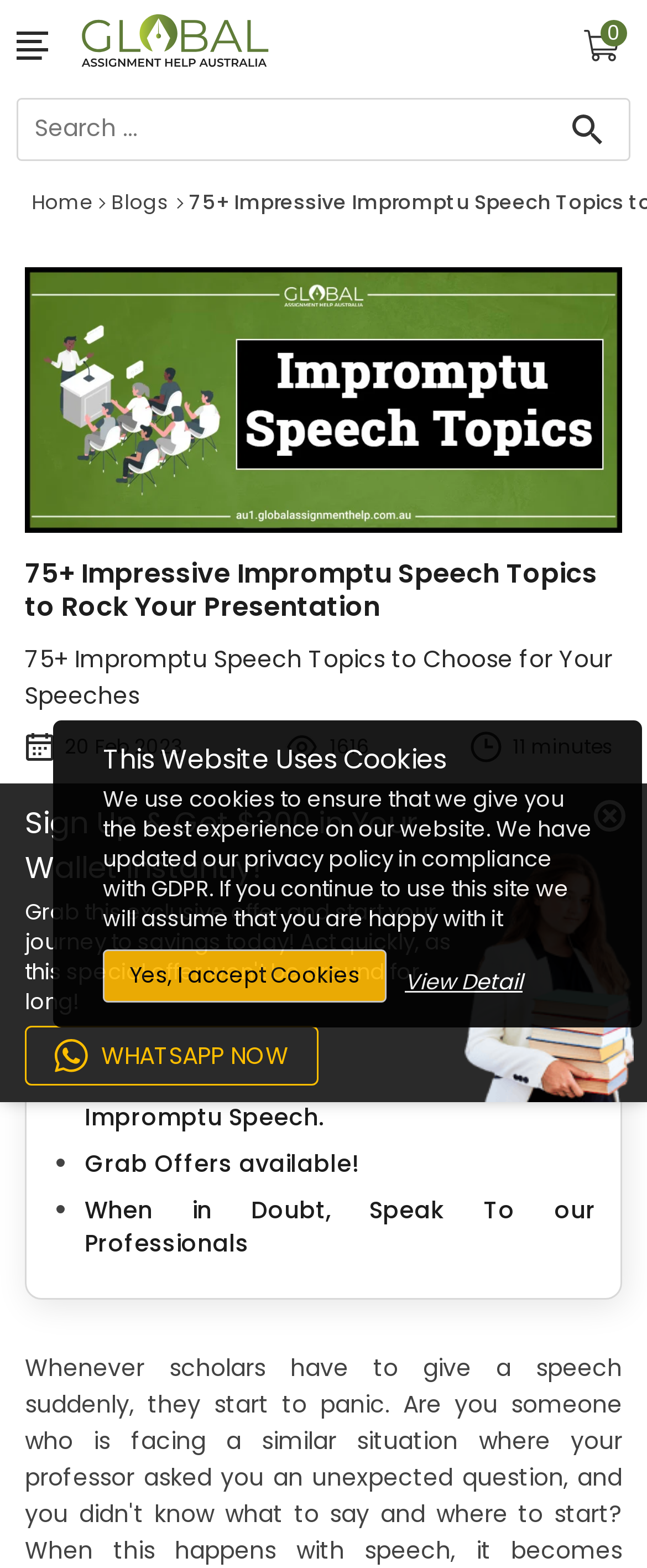How many impromptu speech topics are provided in the blog post?
Using the details from the image, give an elaborate explanation to answer the question.

The number of impromptu speech topics can be determined by looking at the heading '75+ Impressive Impromptu Speech Topics to Rock Your Presentation' and the subheading '75+ Impromptu Speech Topics to Choose for Your Speeches'.